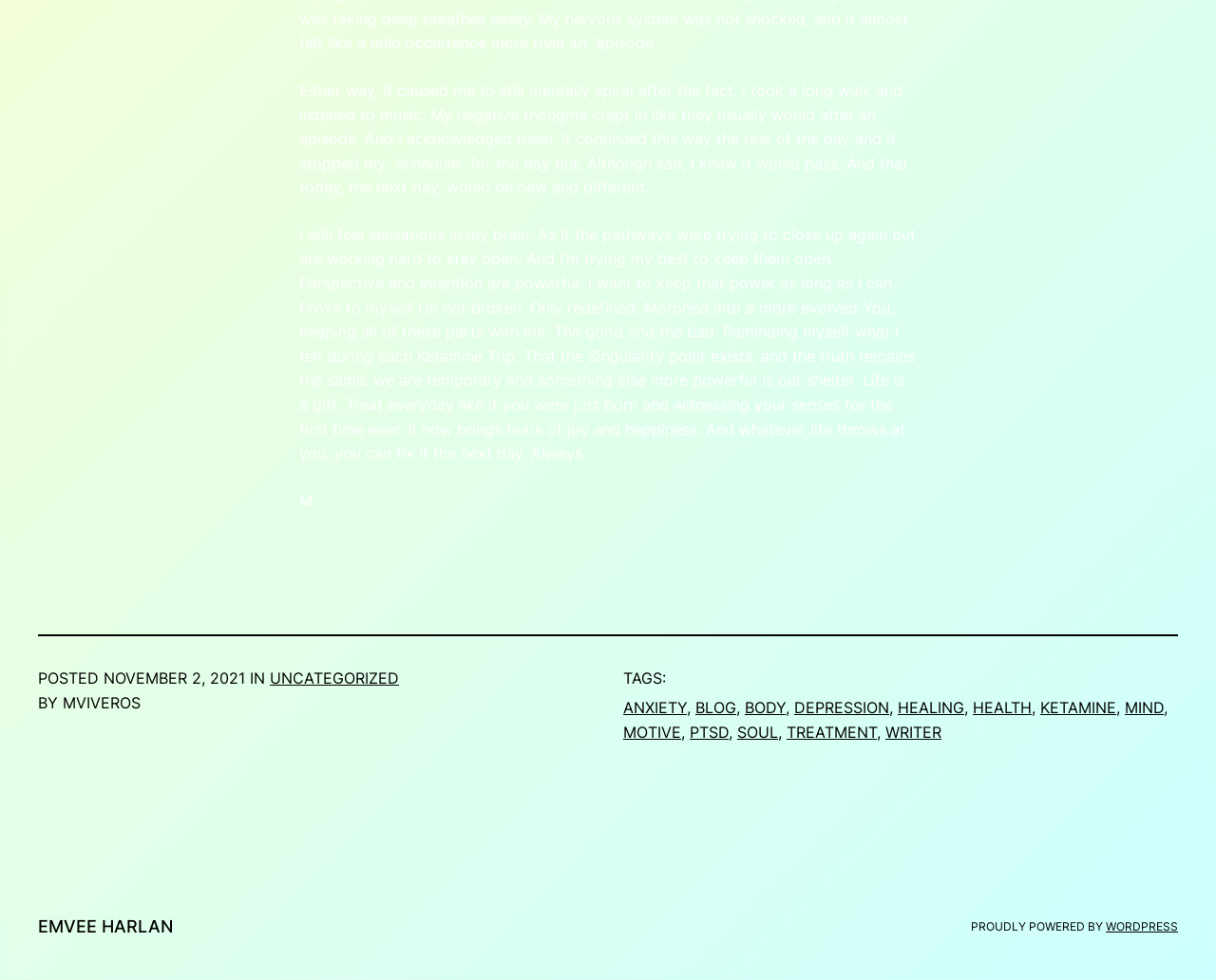Identify the bounding box coordinates of the area that should be clicked in order to complete the given instruction: "Check out the IMPACT page". The bounding box coordinates should be four float numbers between 0 and 1, i.e., [left, top, right, bottom].

None